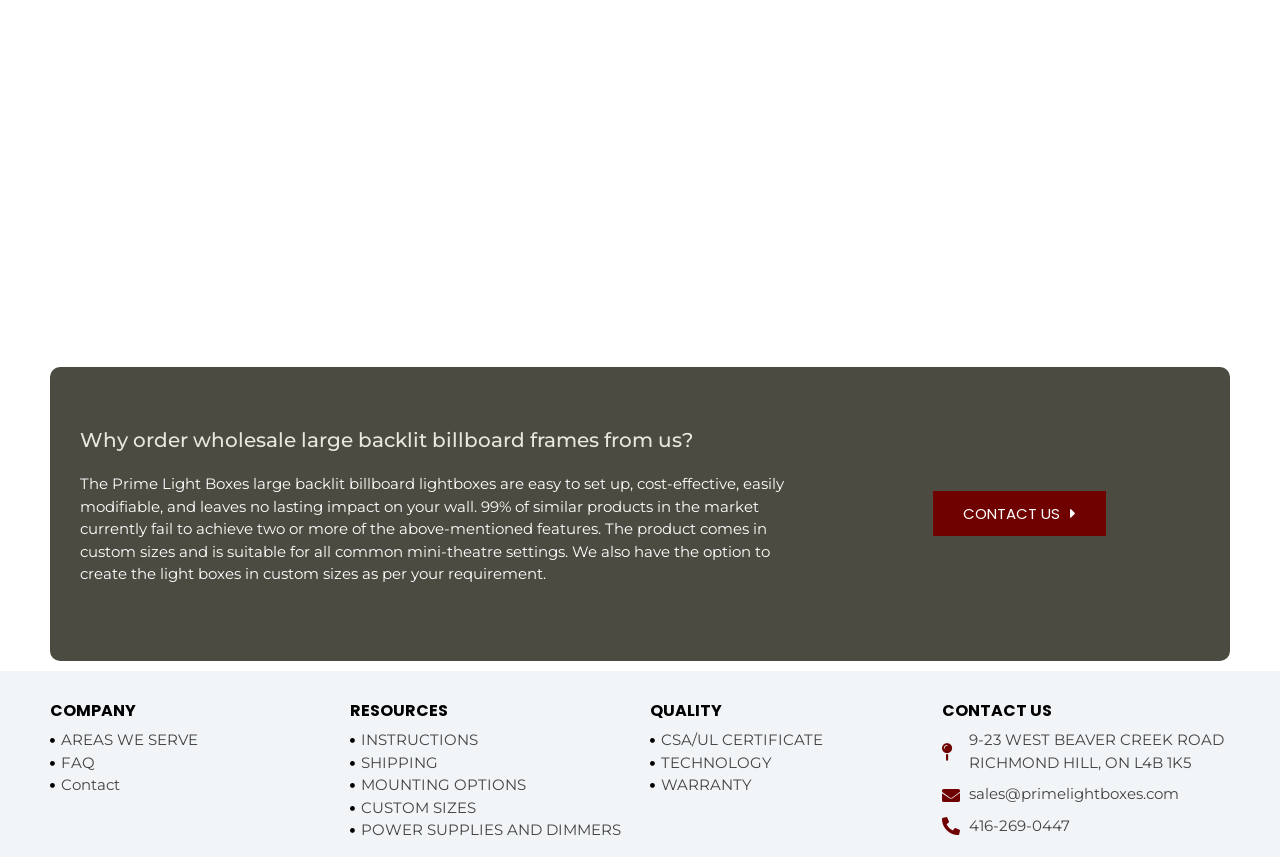What is the material used for lighting the lightbox?
Please provide a comprehensive answer based on the contents of the image.

According to the StaticText element with the OCR text 'The LED Panel we utilize for lighting the lightbox is assembled in our Toronto warehouse...', the material used for lighting the lightbox is an LED Panel.